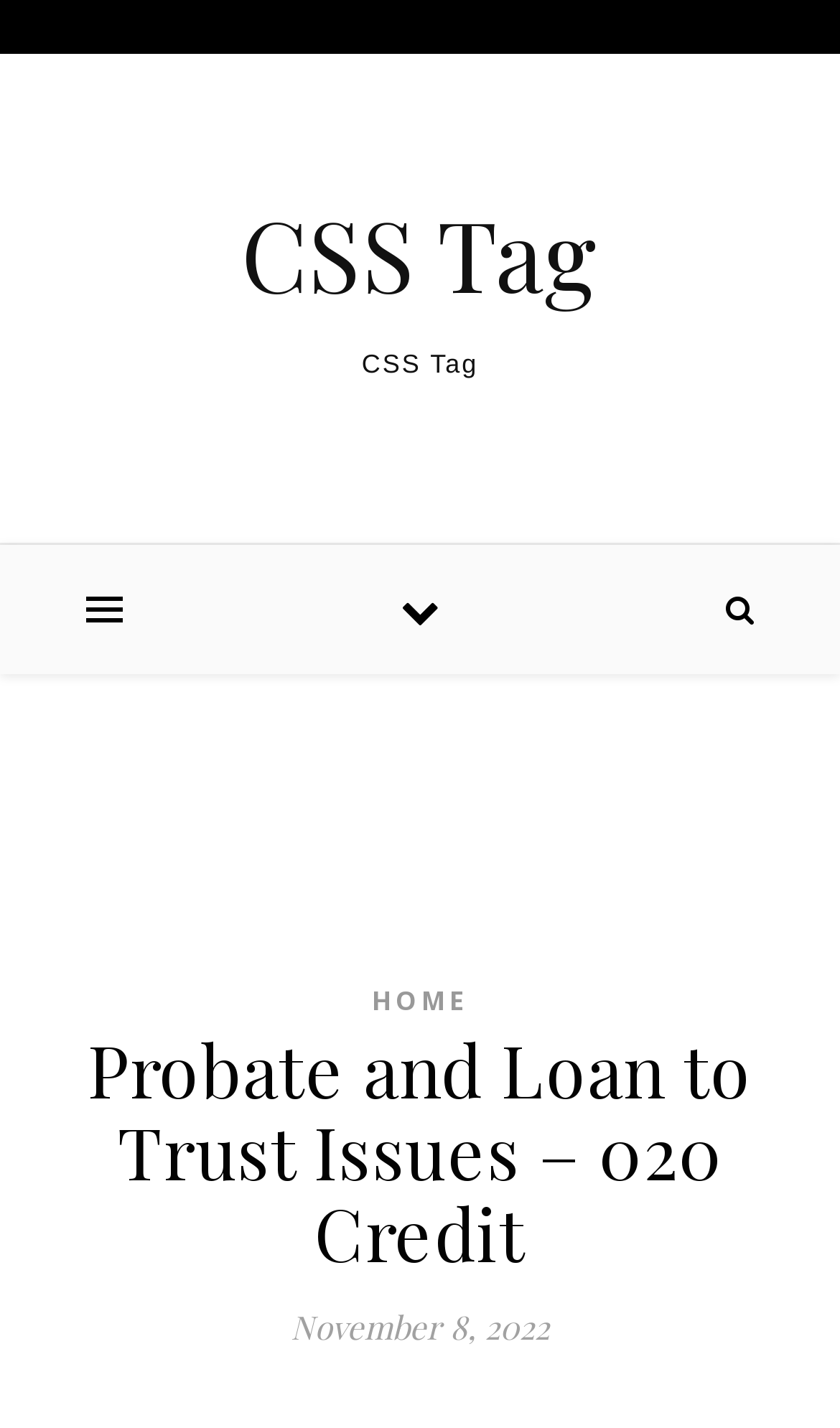Using the provided description CSS Tag, find the bounding box coordinates for the UI element. Provide the coordinates in (top-left x, top-left y, bottom-right x, bottom-right y) format, ensuring all values are between 0 and 1.

[0.287, 0.143, 0.713, 0.211]